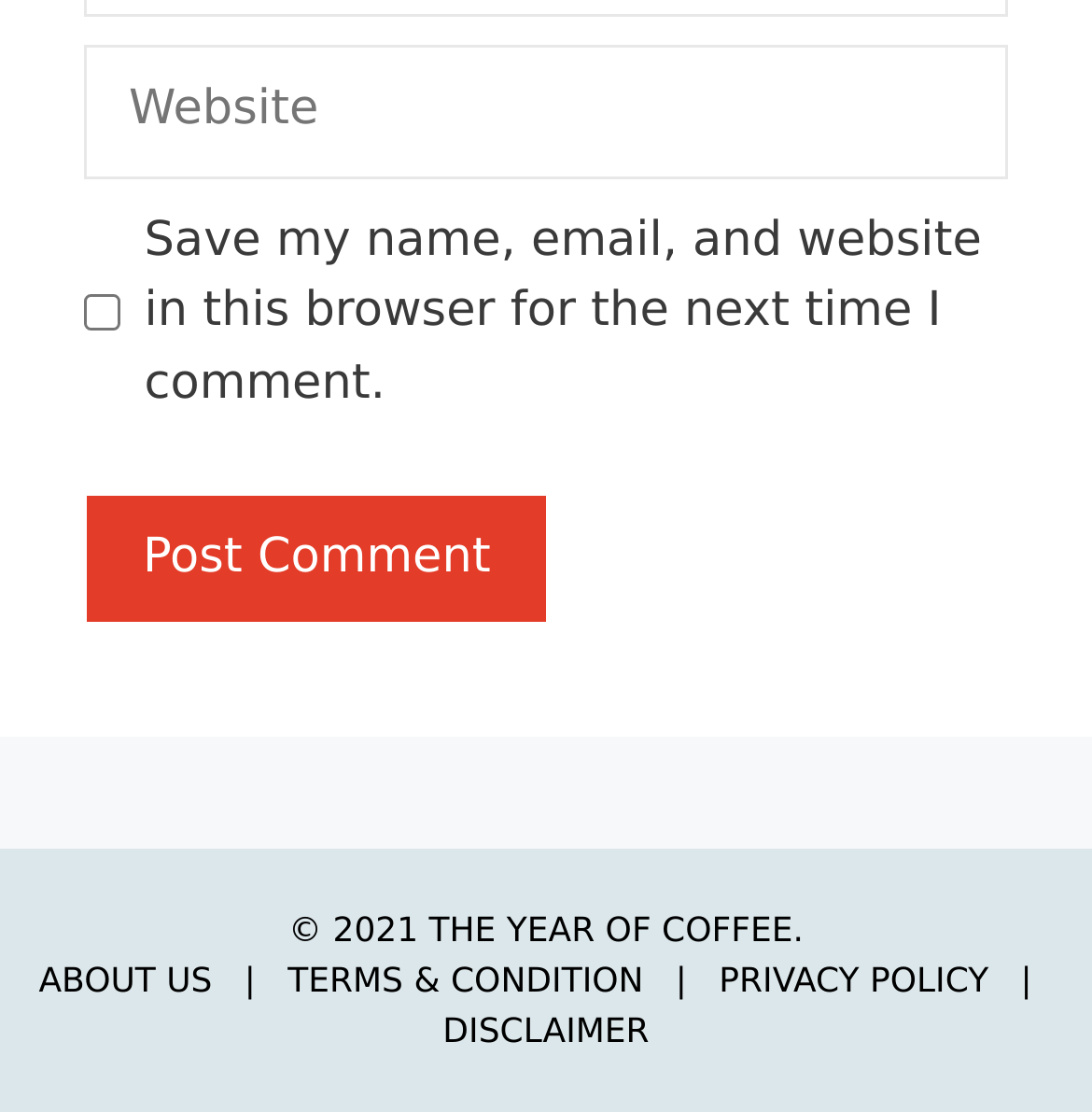What is the copyright year?
Look at the screenshot and give a one-word or phrase answer.

2021